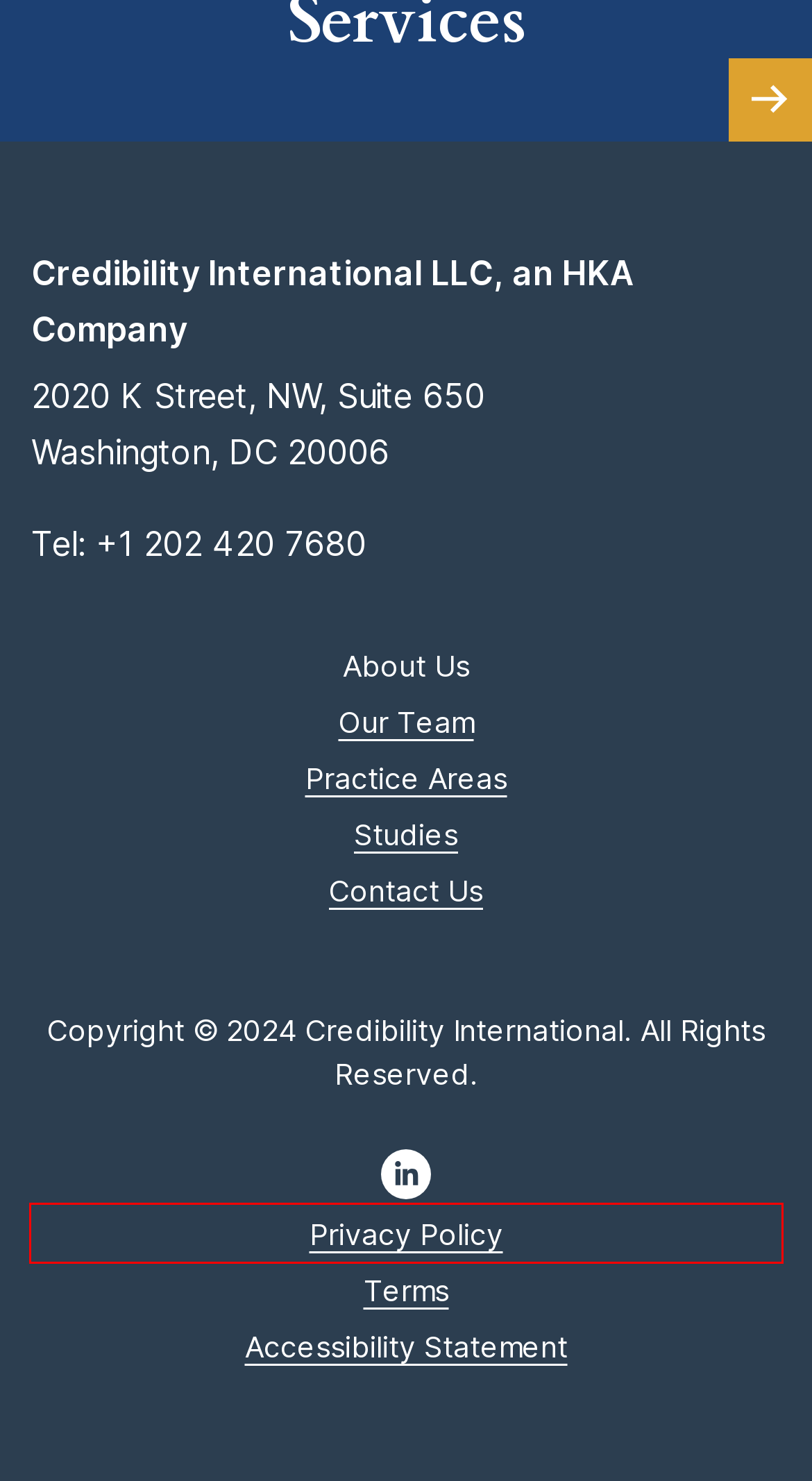You have been given a screenshot of a webpage with a red bounding box around a UI element. Select the most appropriate webpage description for the new webpage that appears after clicking the element within the red bounding box. The choices are:
A. Terms of Use – Credibility International, an HKA Company
B. Credibility International acquired by HKA | HKA
C. Credibility International, an HKA Company – When Trust Matters
D. Our Team – Credibility International, an HKA Company
E. Accessibility Statement – Credibility International, an HKA Company
F. Contact Us – Credibility International, an HKA Company
G. Forensic Accounting & Investigative Services – Credibility International, an HKA Company
H. Privacy Policy – Credibility International, an HKA Company

H